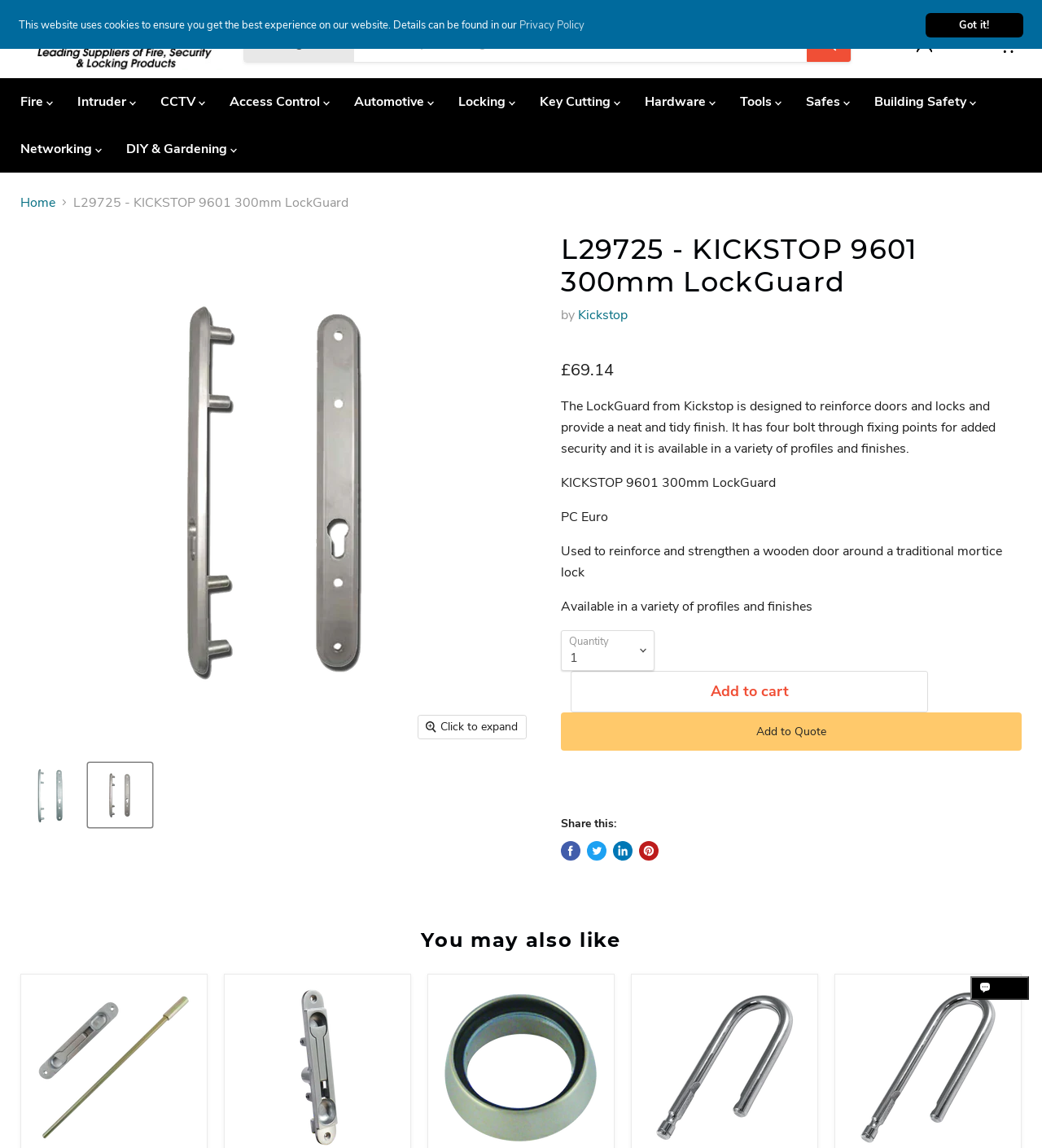Summarize the webpage in an elaborate manner.

This webpage is about a product called LockGuard from Kickstop, which is designed to reinforce doors and locks, providing a neat and tidy finish. The page has a search bar at the top, allowing users to search for products, along with links to login and view their cart. 

Below the search bar, there is a main navigation menu with various categories, including Fire, Intruder, CCTV, Access Control, Automotive, Locking, Key Cutting, Hardware, Tools, Safes, and Building Safety. Each category has a disclosure triangle that can be expanded to show more options.

The main content of the page is an article about the LockGuard product, which includes a large image of the product at the top. Below the image, there are buttons to expand or view the product's details. The product's description is provided, stating that it has four bolt-through fixing points for added security and is available in various profiles and finishes.

The product's details include its current price, £69.14, and a brief description of its features and uses. There are also buttons to add the product to the cart or quote, as well as options to share the product on social media.

At the bottom of the page, there is a section titled "You may also like," which displays four product recommendations with images and links to their respective pages.